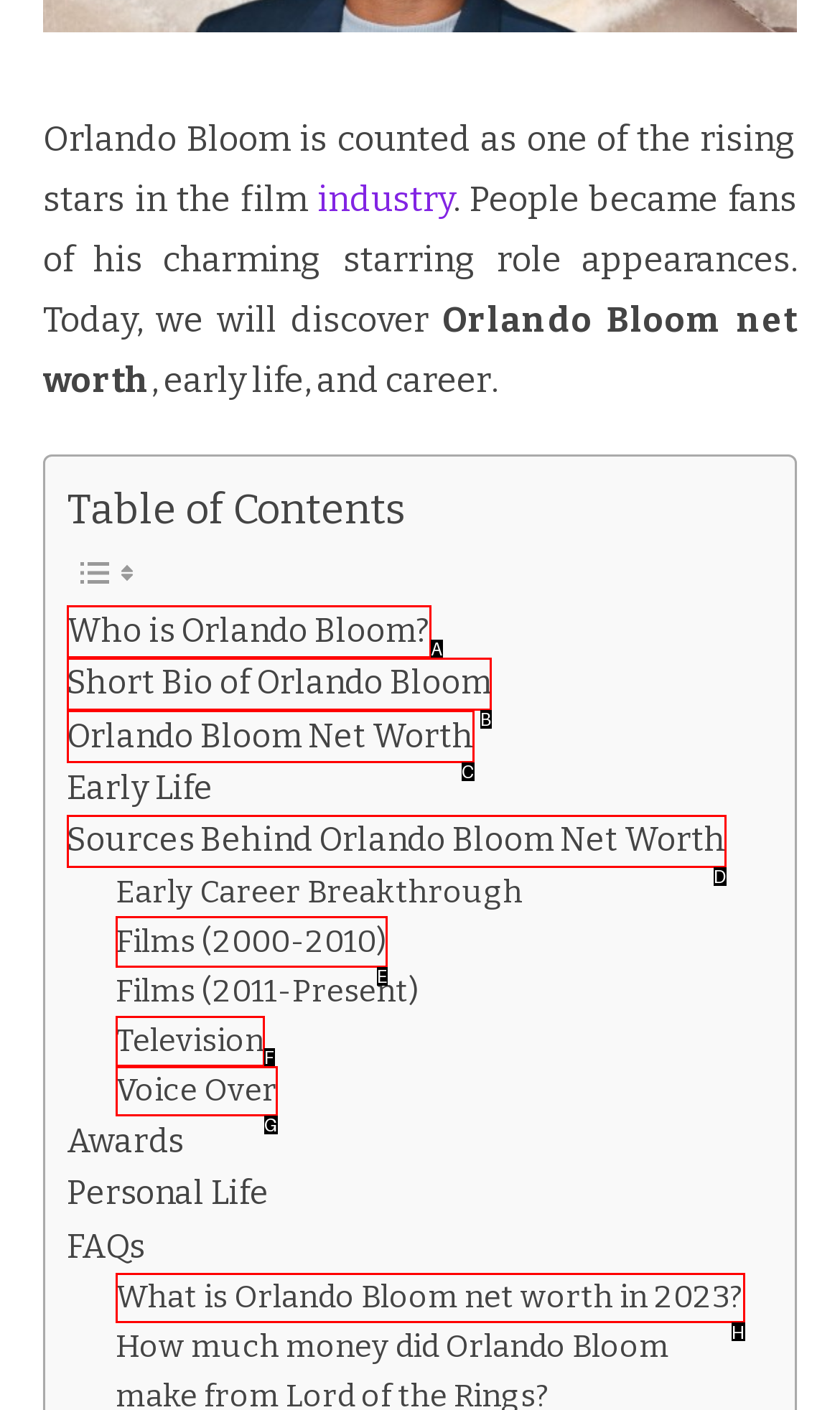Choose the letter of the element that should be clicked to complete the task: Learn about 'Films (2000-2010)'
Answer with the letter from the possible choices.

E